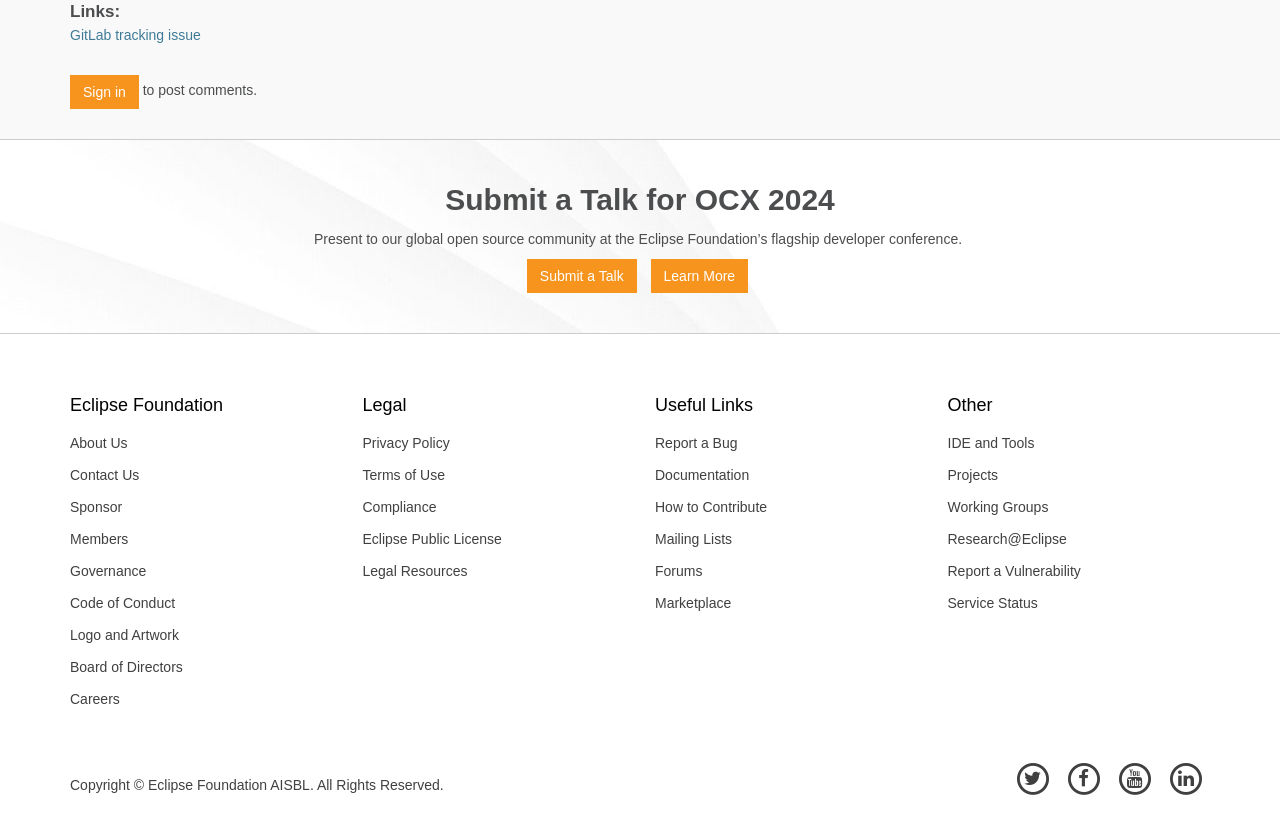What is the purpose of the Eclipse Foundation?
Give a single word or phrase answer based on the content of the image.

Open source community